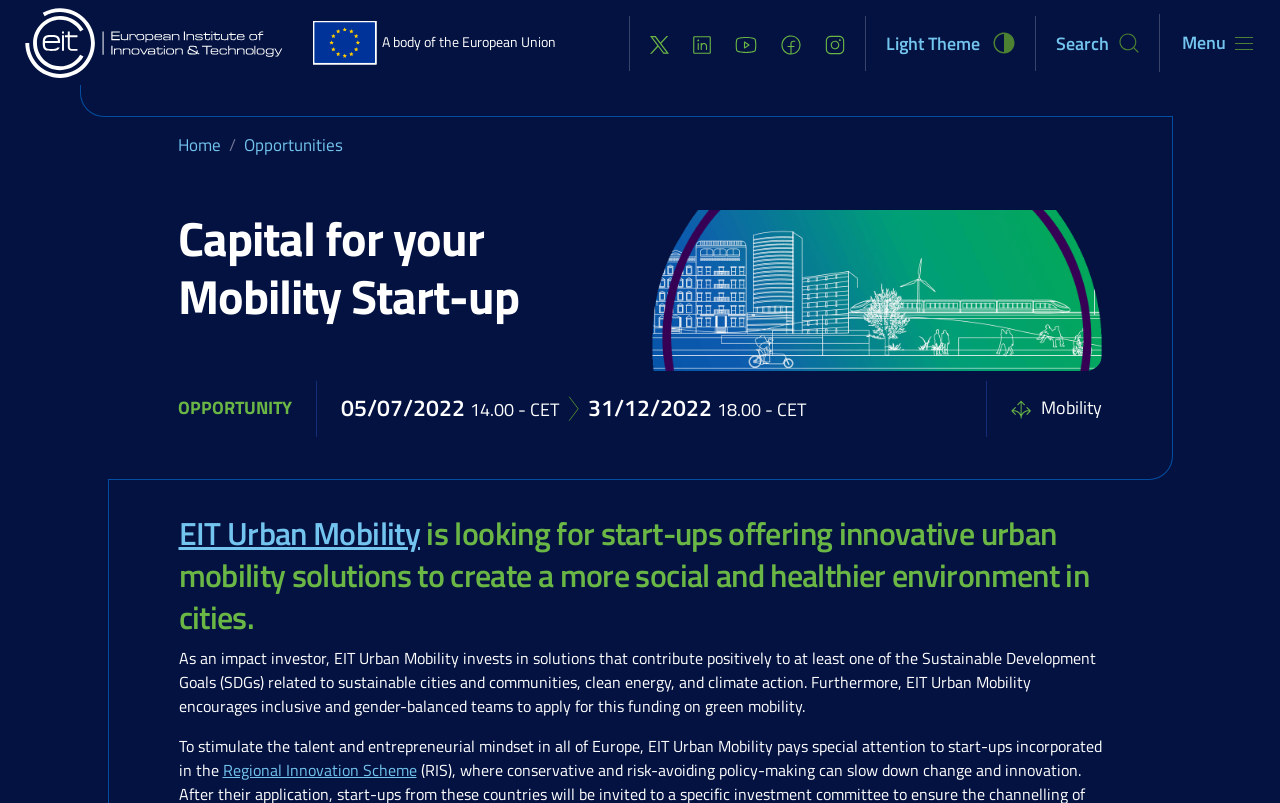Please indicate the bounding box coordinates for the clickable area to complete the following task: "Read about Global challenges". The coordinates should be specified as four float numbers between 0 and 1, i.e., [left, top, right, bottom].

[0.306, 0.055, 0.473, 0.139]